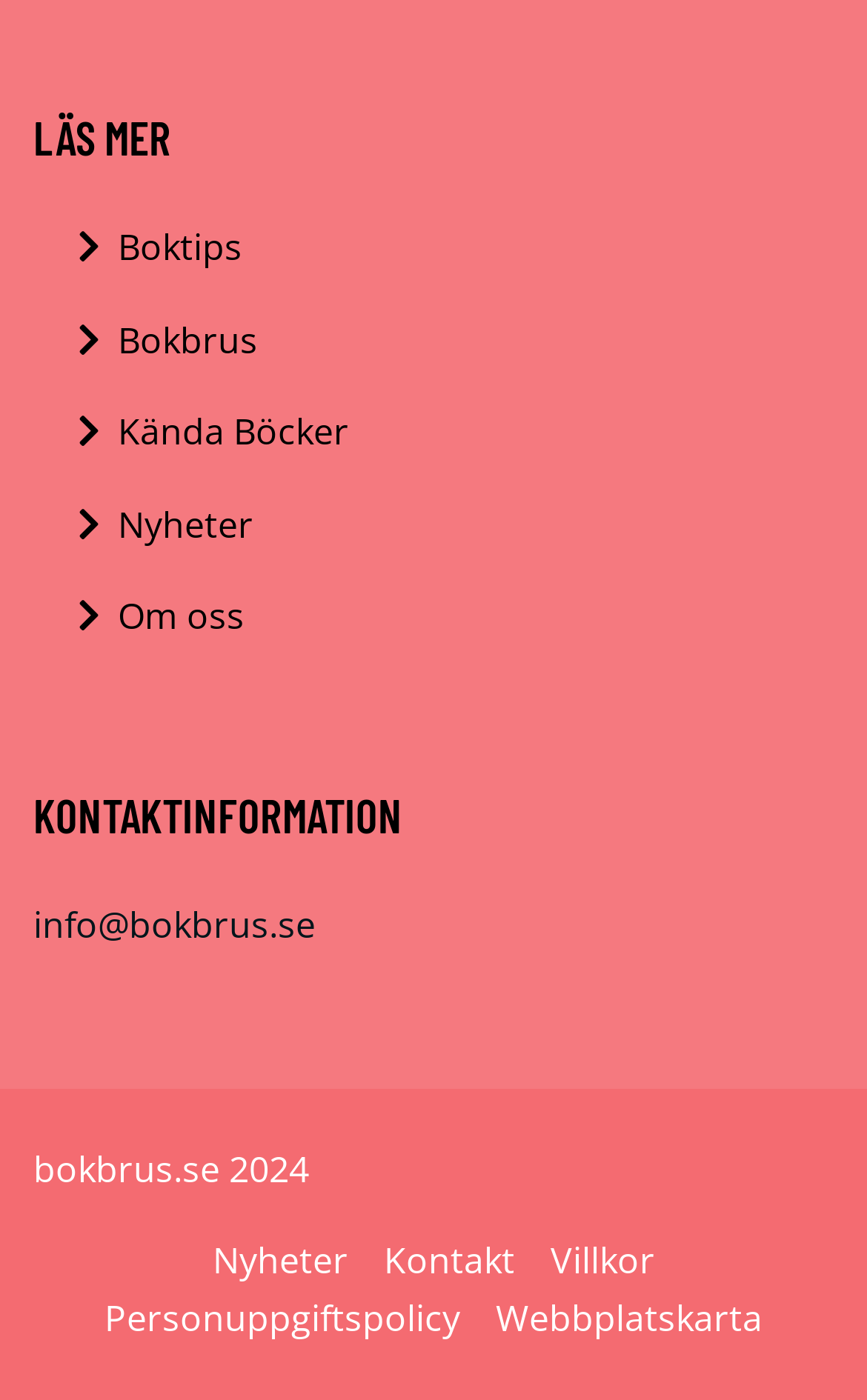What is the contact email address?
Answer the question in a detailed and comprehensive manner.

I found the contact email address by looking at the link with the text 'info@bokbrus.se' which is located below the 'KONTAKTINFORMATION' static text.